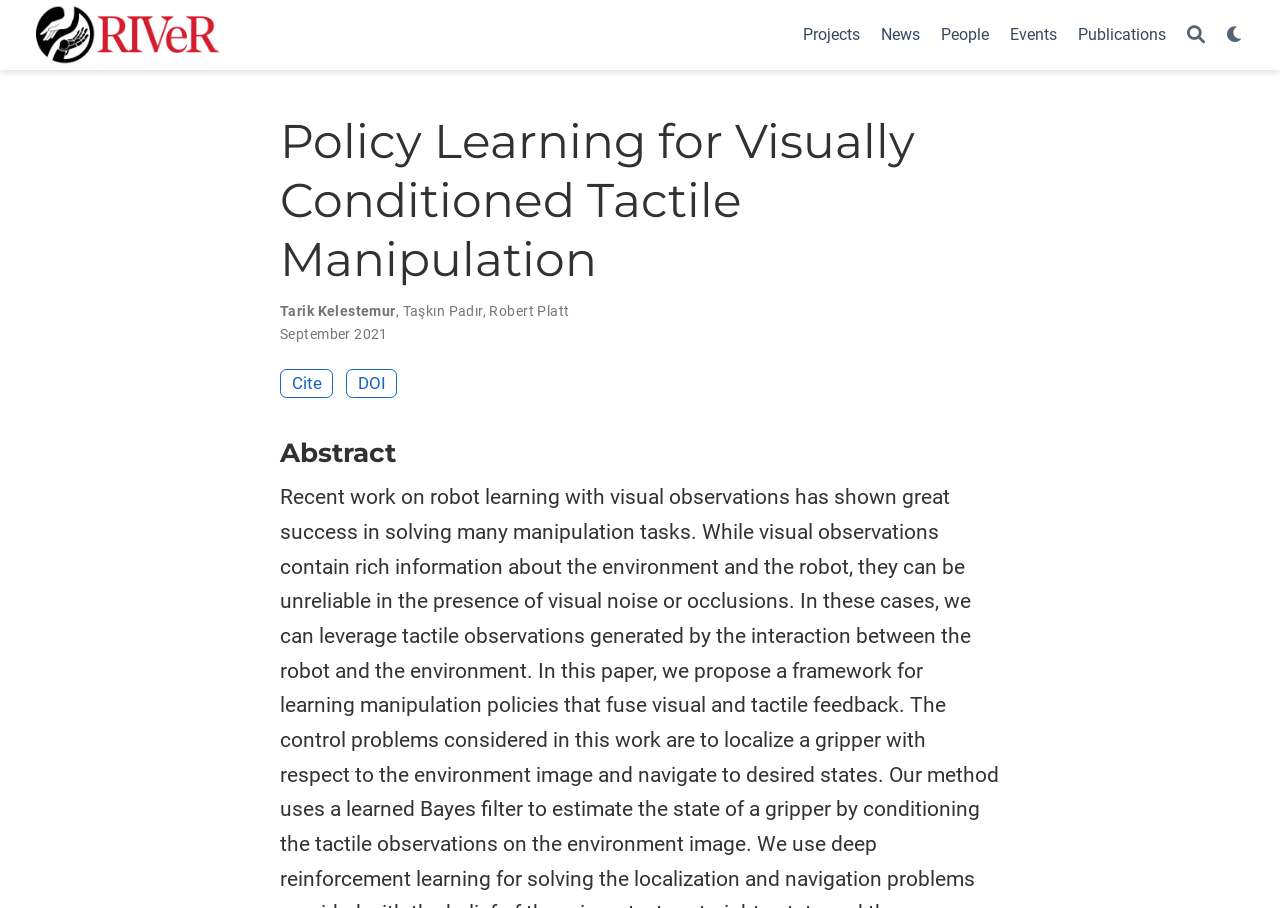What is the name of the lab?
Using the visual information, respond with a single word or phrase.

RIVeR Lab